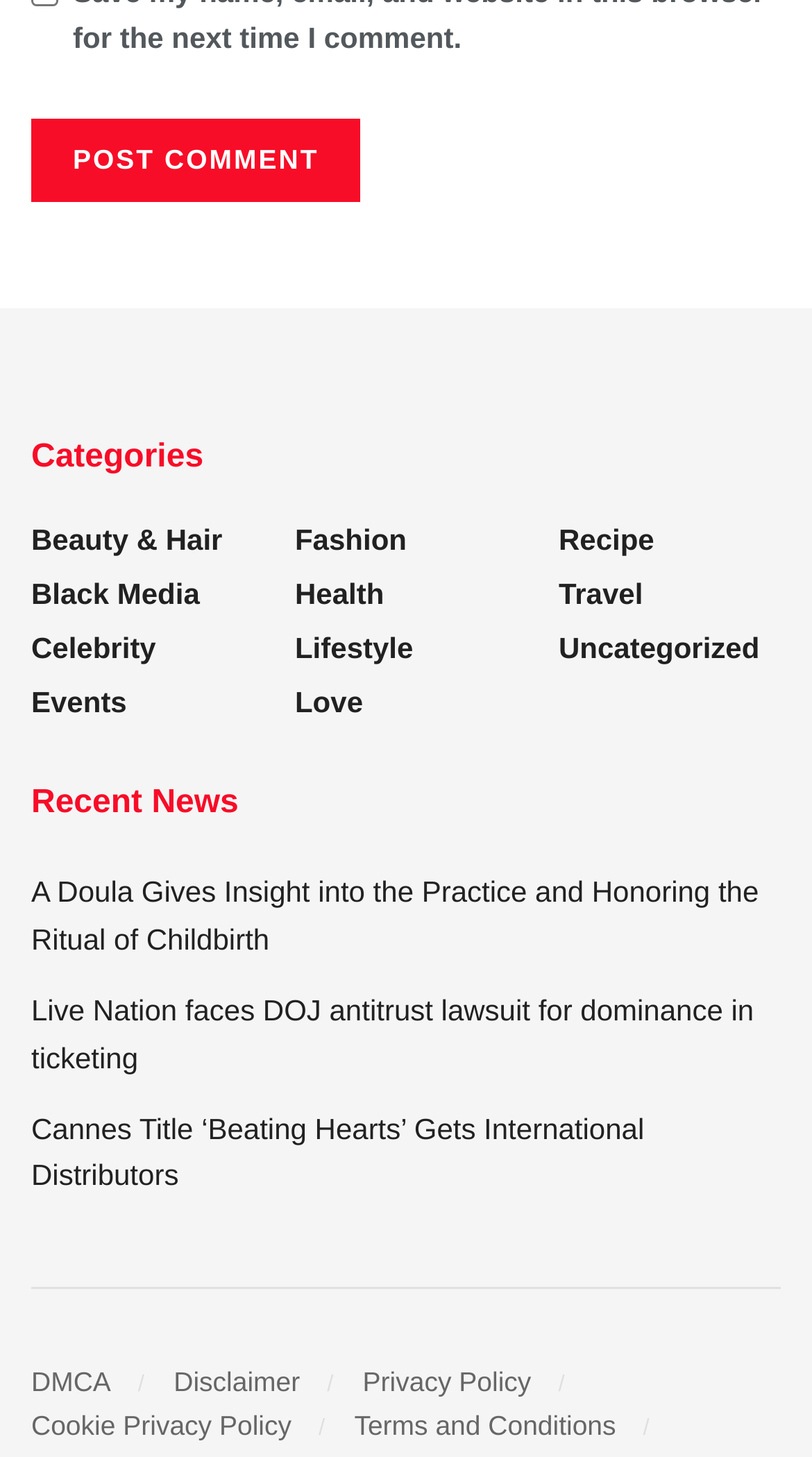What is the purpose of the 'Post Comment' button?
Could you answer the question in a detailed manner, providing as much information as possible?

The 'Post Comment' button is likely used to submit a comment or feedback on an article or post. Its purpose is to allow users to engage with the content and share their thoughts.